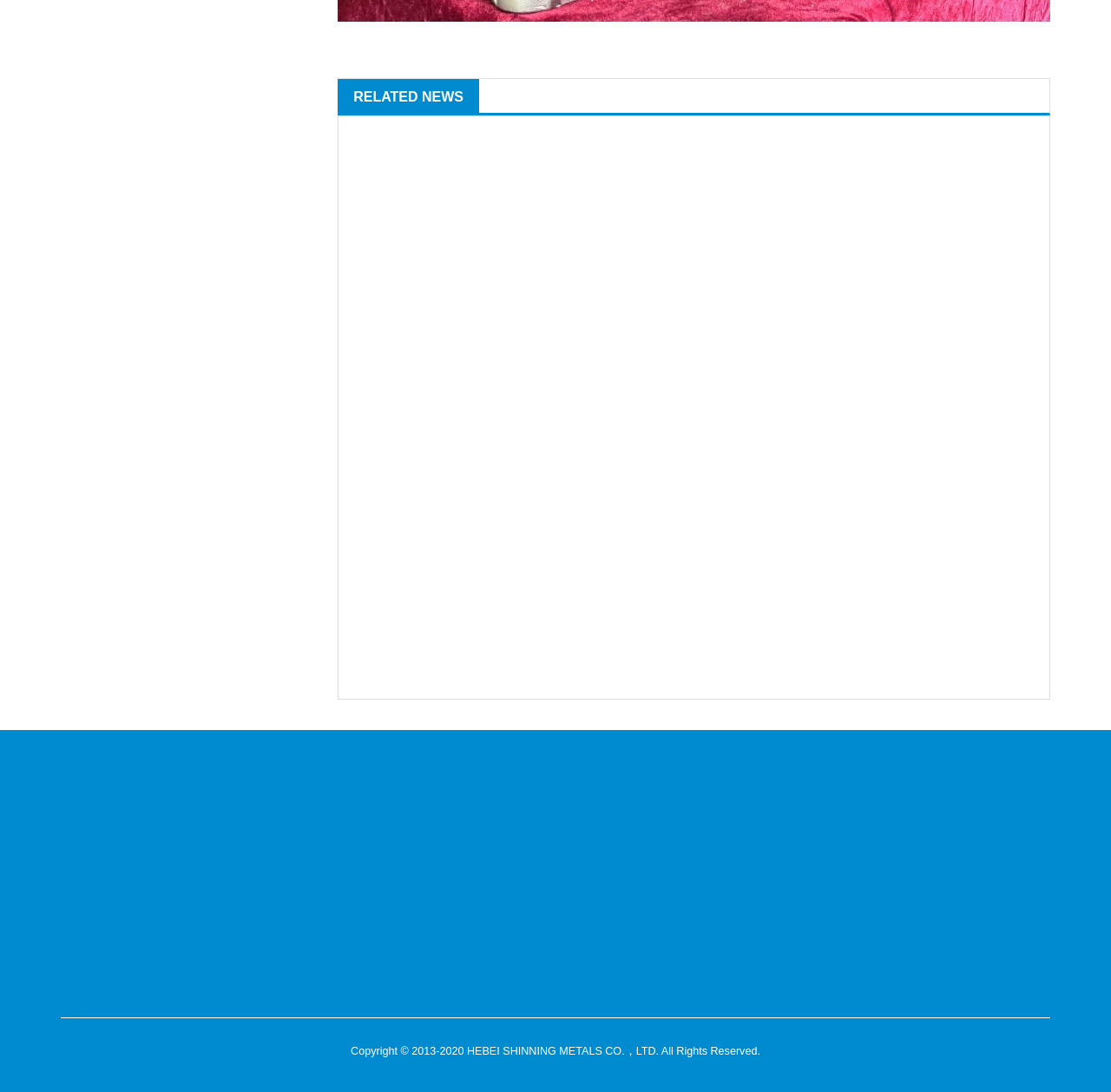What is the copyright year of the website?
Refer to the image and provide a thorough answer to the question.

The footer of the webpage contains a copyright notice that states 'Copyright © 2013-2020 HEBEI SHINNING METALS CO.，LTD. All Rights Reserved.'. Therefore, the copyright year of the website is 2013-2020.